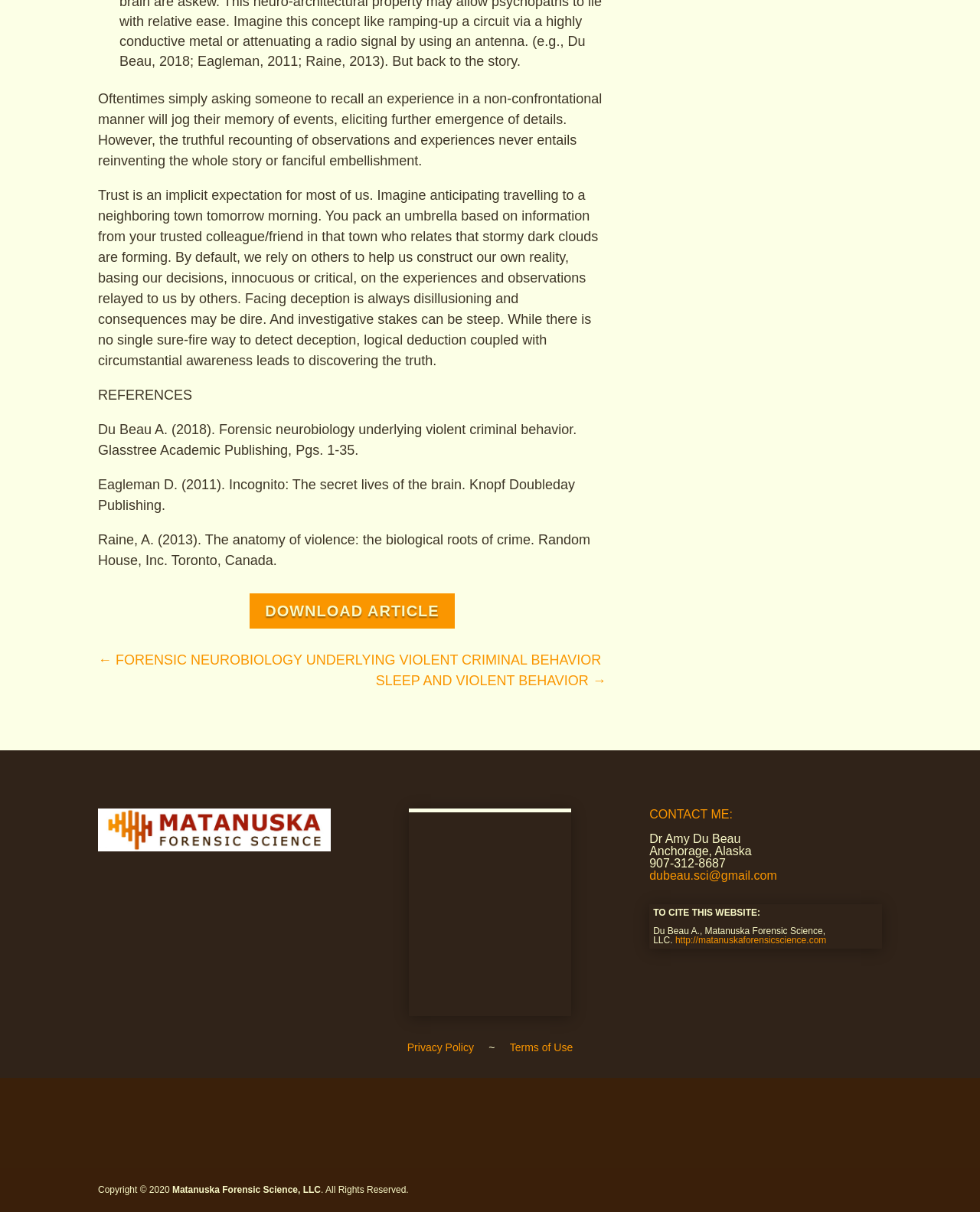Find the bounding box coordinates for the HTML element specified by: "http://matanuskaforensicscience.com".

[0.689, 0.771, 0.843, 0.78]